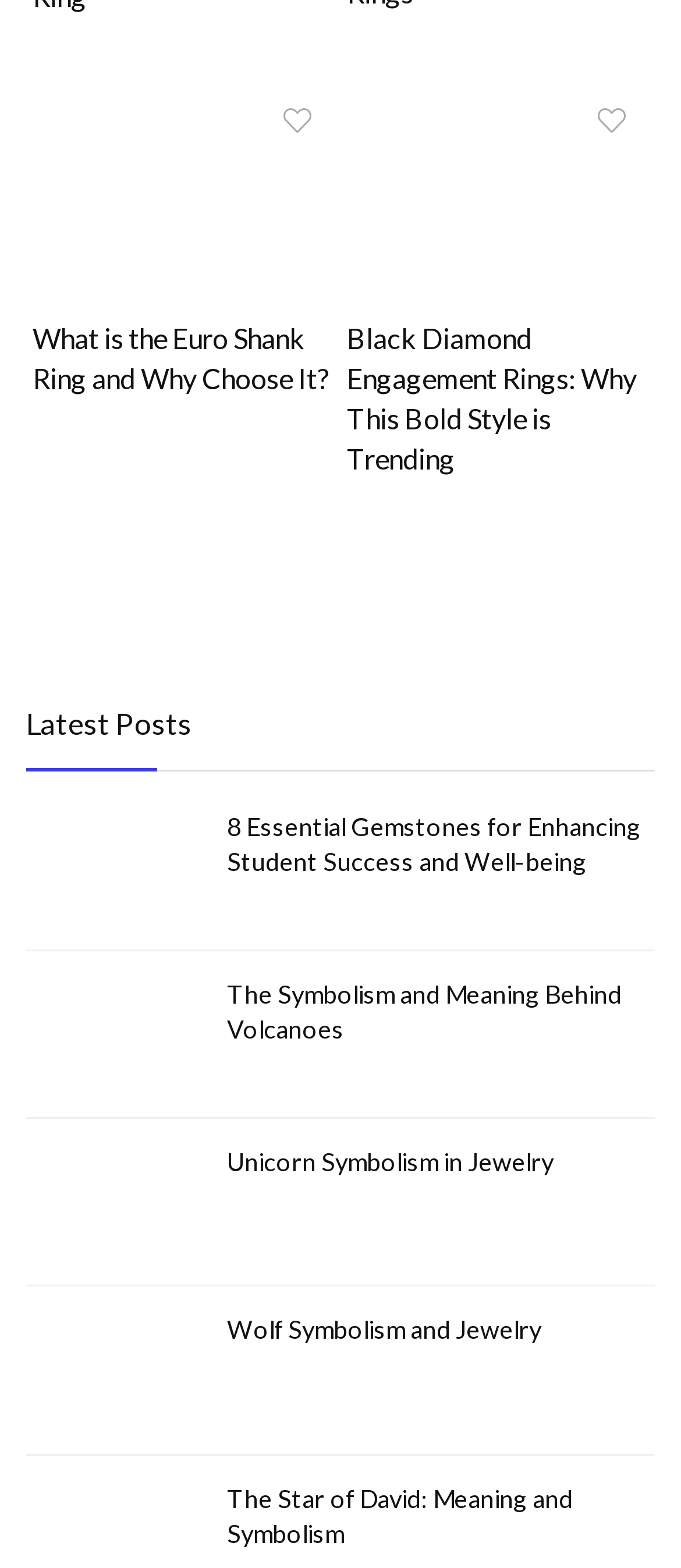Please specify the bounding box coordinates of the clickable region necessary for completing the following instruction: "View Euro Shank Ring article". The coordinates must consist of four float numbers between 0 and 1, i.e., [left, top, right, bottom].

[0.048, 0.054, 0.491, 0.18]